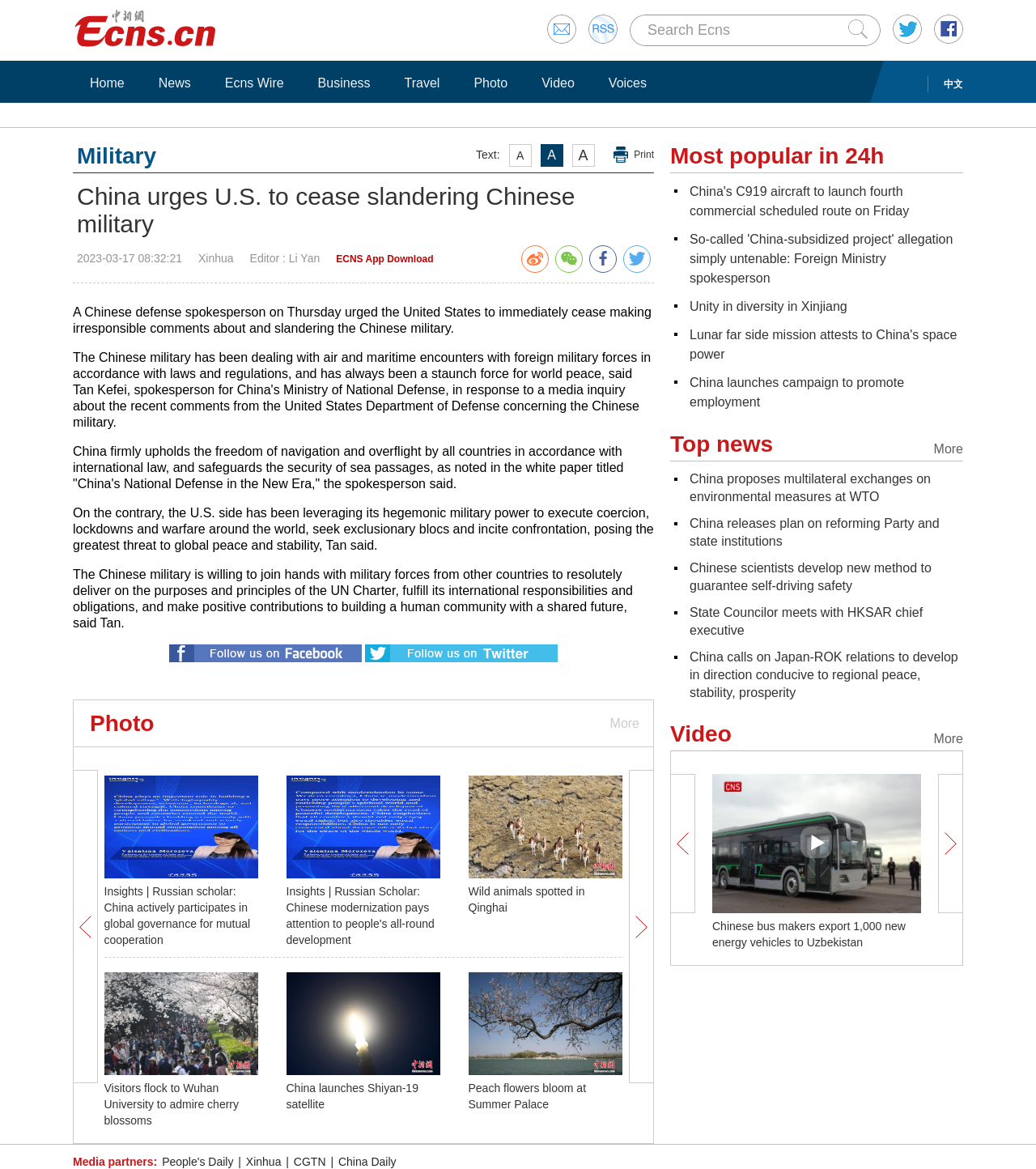Find the bounding box coordinates for the element that must be clicked to complete the instruction: "Click Home". The coordinates should be four float numbers between 0 and 1, indicated as [left, top, right, bottom].

[0.078, 0.064, 0.129, 0.078]